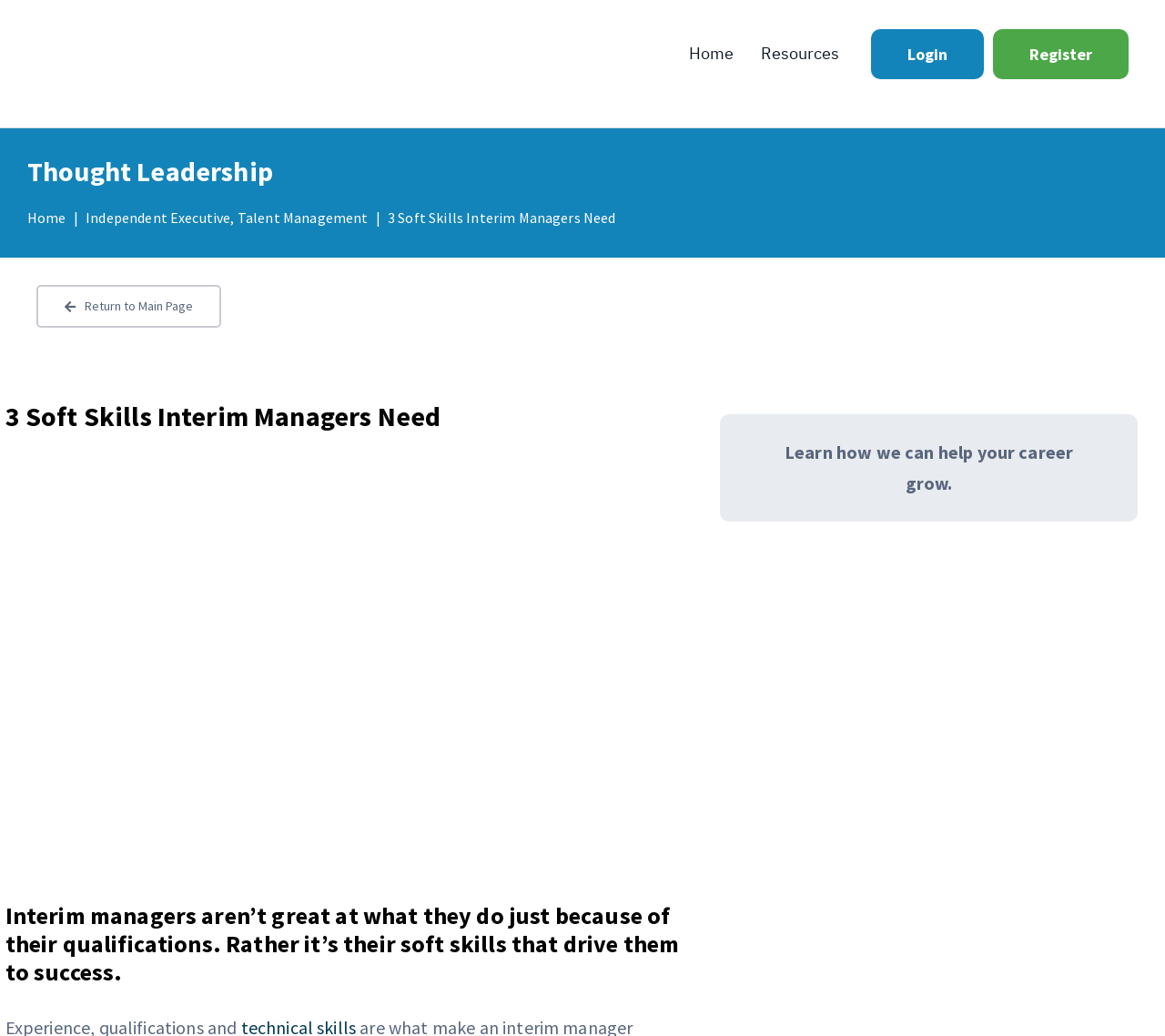What is the logo of the website?
Using the image, respond with a single word or phrase.

Cerius Executives